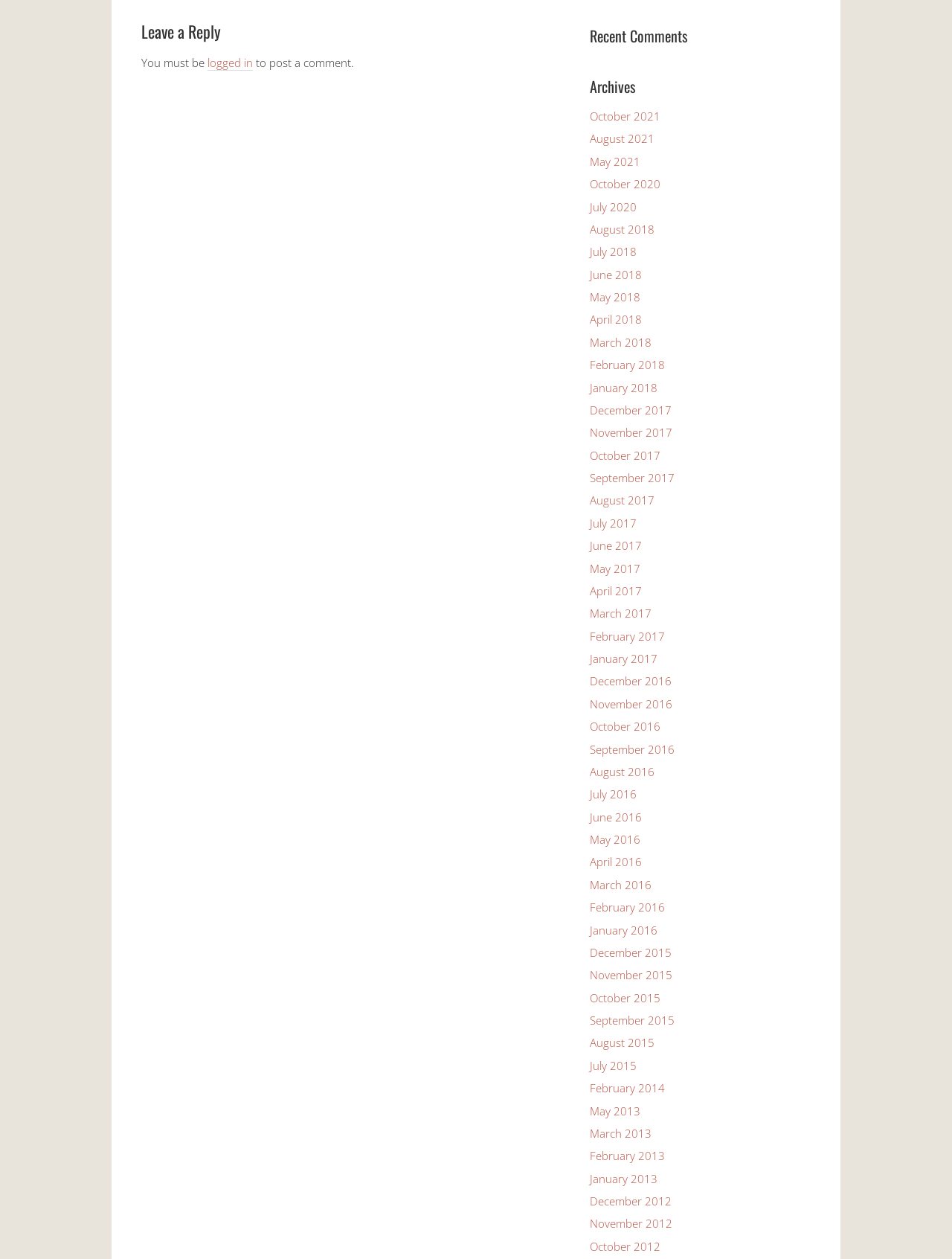Indicate the bounding box coordinates of the element that must be clicked to execute the instruction: "View October 2021 archives". The coordinates should be given as four float numbers between 0 and 1, i.e., [left, top, right, bottom].

[0.62, 0.086, 0.694, 0.098]